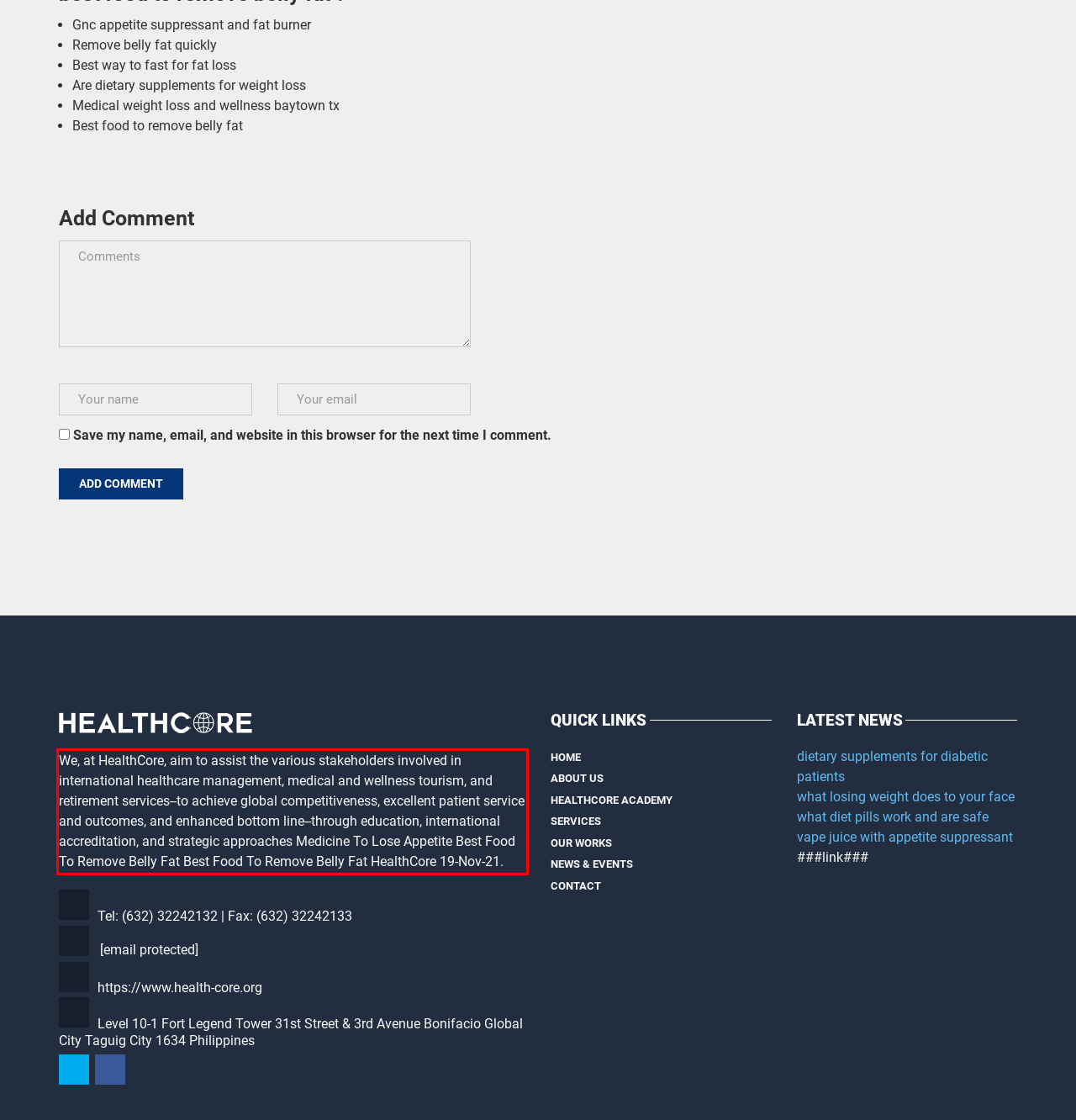Please examine the screenshot of the webpage and read the text present within the red rectangle bounding box.

We, at HealthCore, aim to assist the various stakeholders involved in international healthcare management, medical and wellness tourism, and retirement services--to achieve global competitiveness, excellent patient service and outcomes, and enhanced bottom line--through education, international accreditation, and strategic approaches Medicine To Lose Appetite Best Food To Remove Belly Fat Best Food To Remove Belly Fat HealthCore 19-Nov-21.